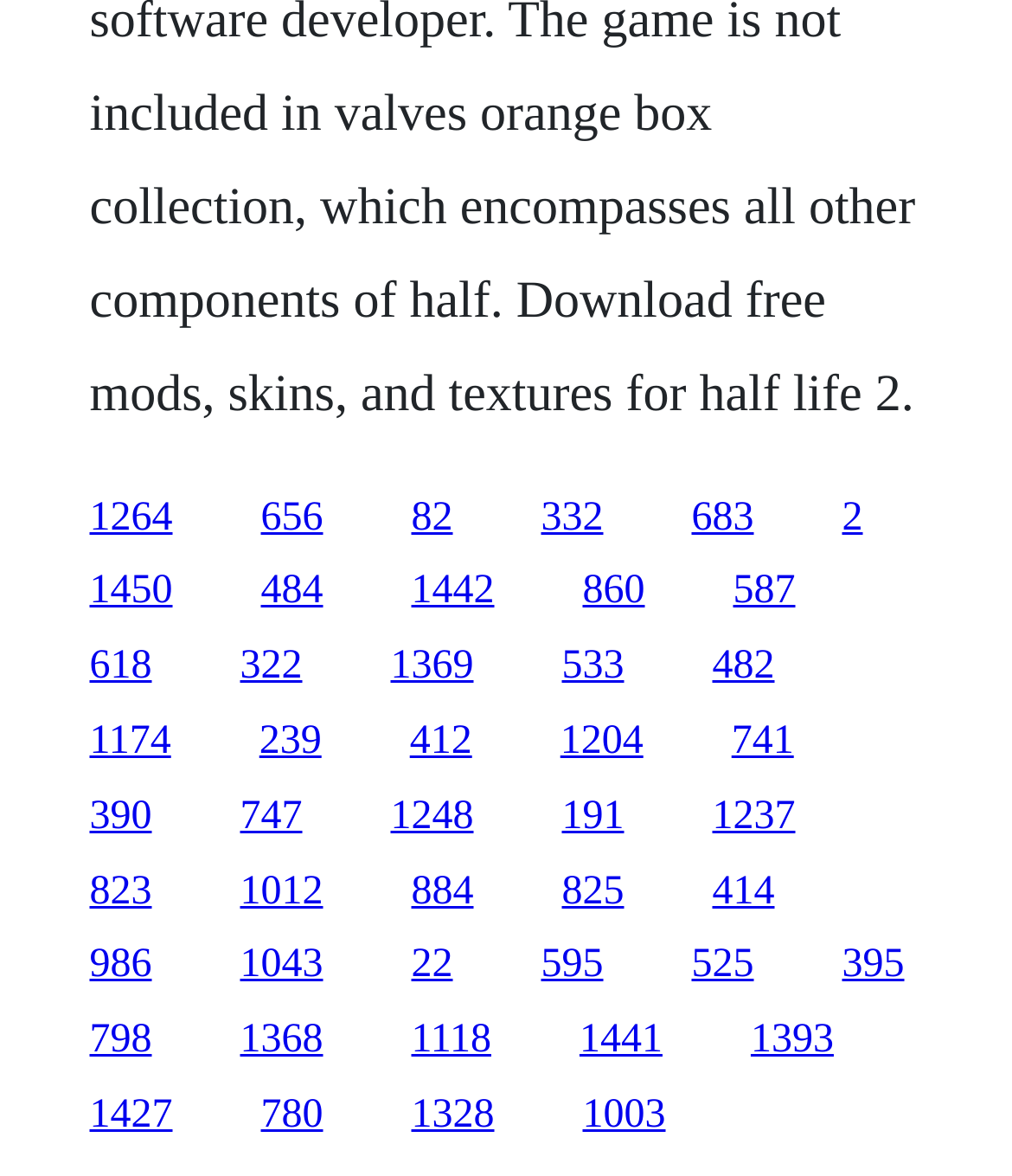Find the bounding box coordinates of the element I should click to carry out the following instruction: "visit the second page".

[0.832, 0.802, 0.894, 0.84]